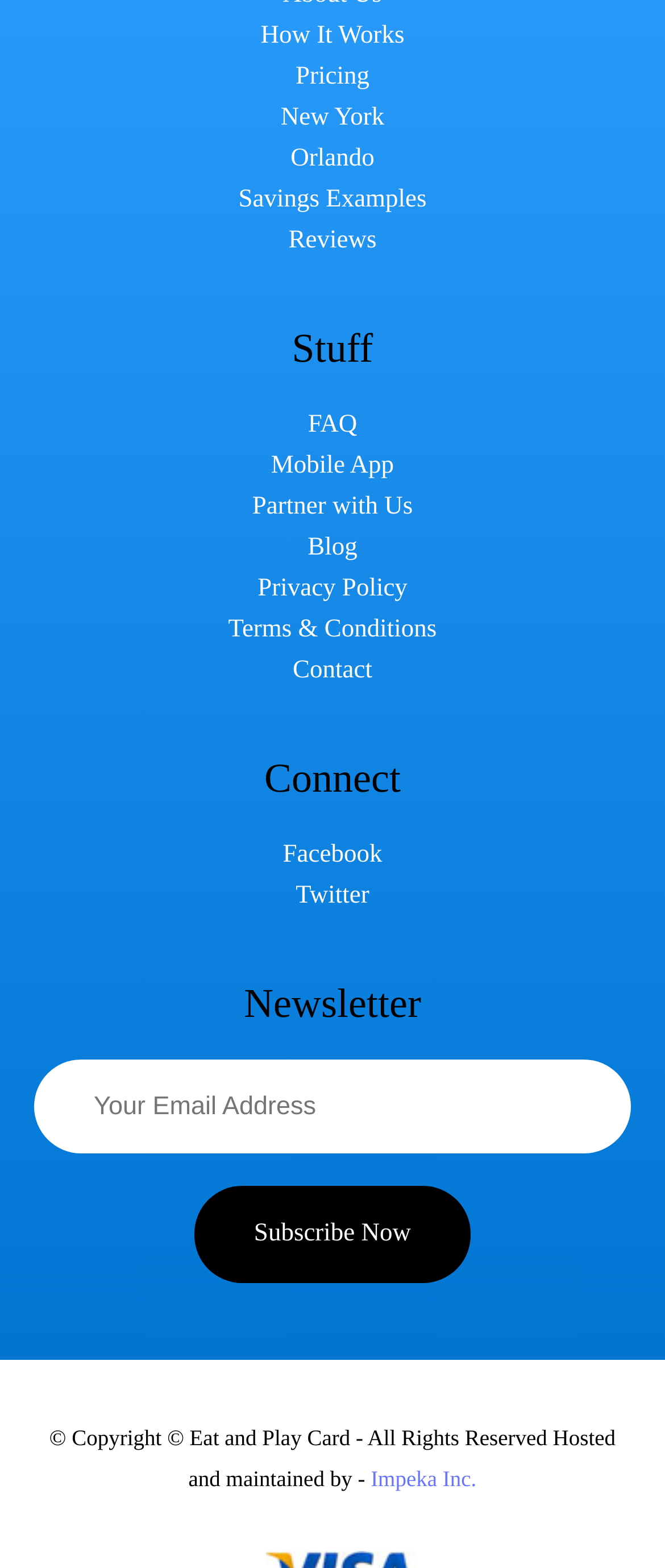How many social media links are present on the webpage?
From the image, provide a succinct answer in one word or a short phrase.

2